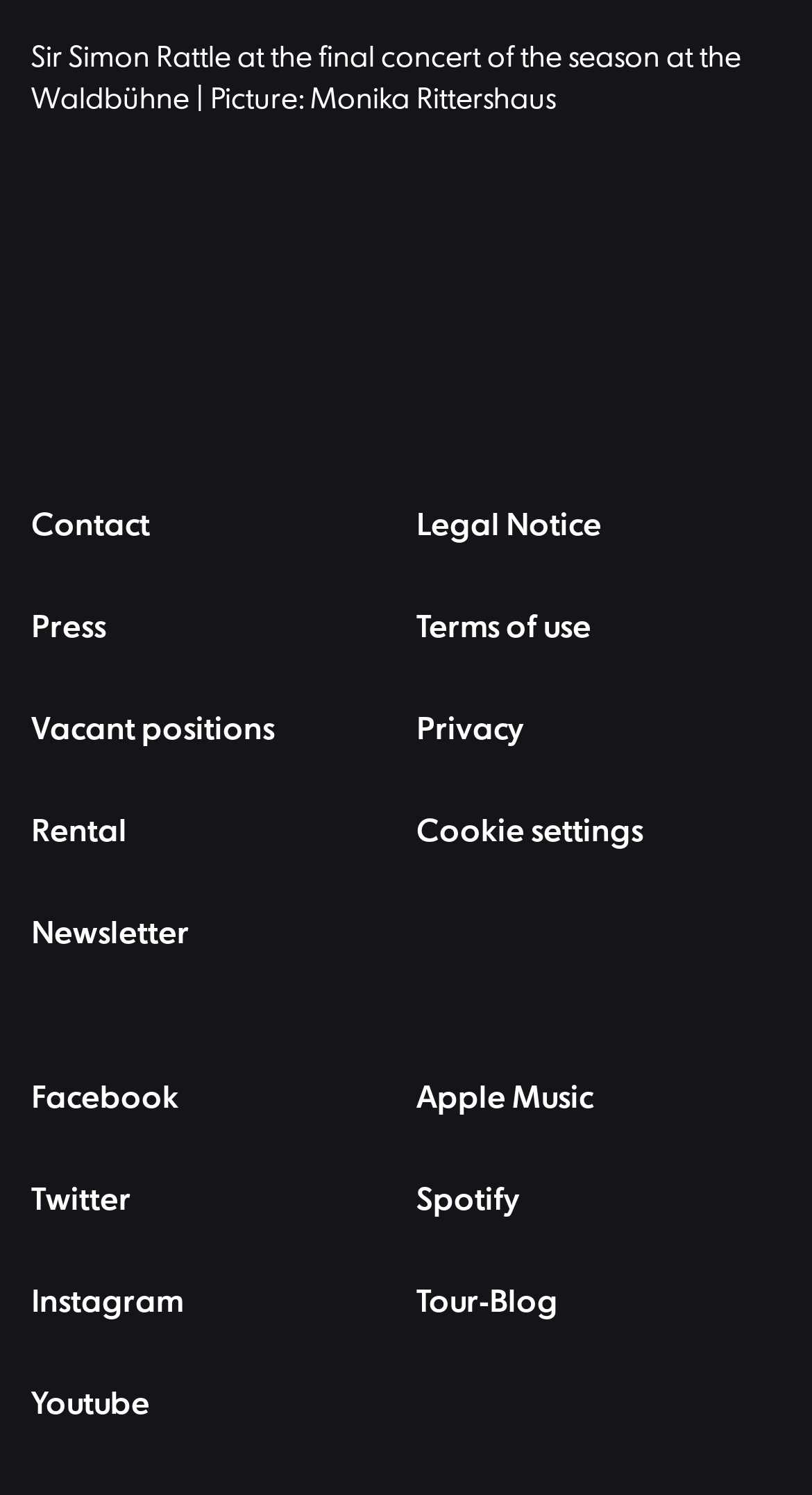Locate the bounding box coordinates of the item that should be clicked to fulfill the instruction: "Visit the Berliner Philharmoniker website".

[0.038, 0.186, 0.441, 0.252]